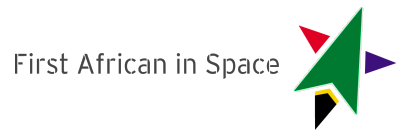Create a detailed narrative that captures the essence of the image.

The image features a logo or graphic representation highlighting the theme "First African in Space." It exhibits a stylized rocket or space-related icon colored in green, red, black, and yellow, possibly symbolizing elements of the African continent or heritage. The phrase "First African in Space" is prominently displayed in bold, dark text, emphasizing the significance of this achievement in space exploration. The overall design combines elements of national pride and a celebration of historical milestones in space travel, particularly relating to African contributions to the field.